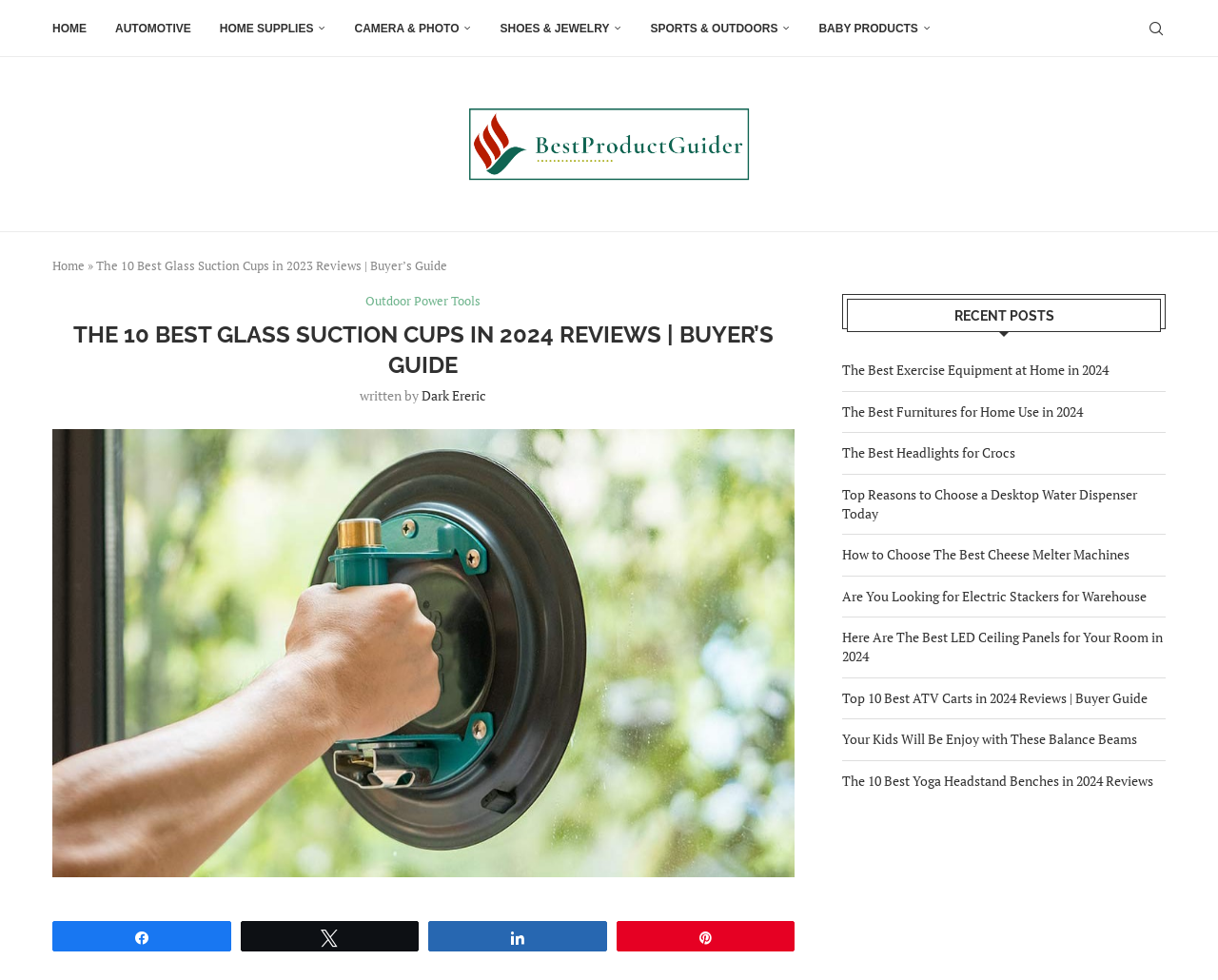How many categories are in the top menu?
From the screenshot, supply a one-word or short-phrase answer.

7